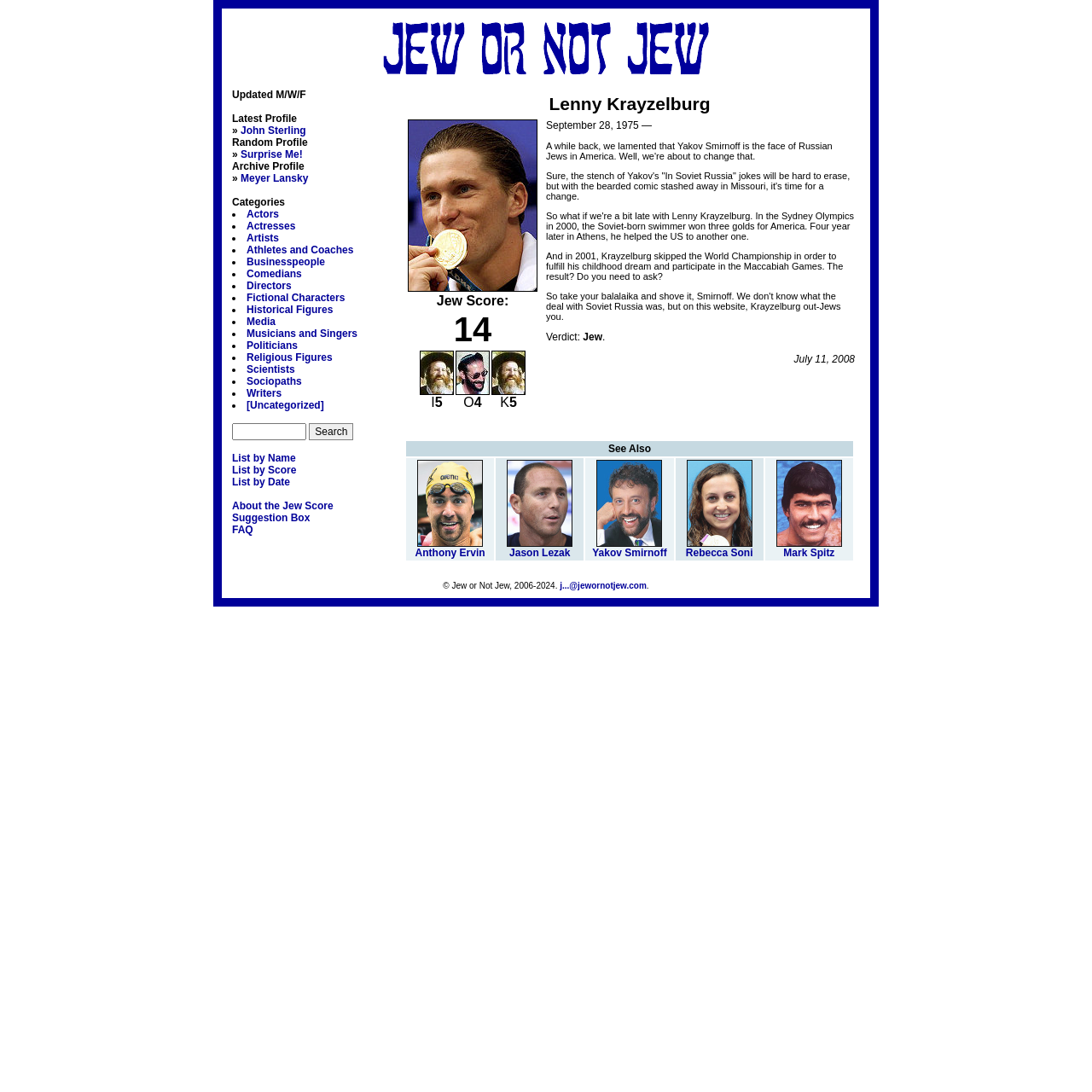Please determine the bounding box coordinates of the element to click in order to execute the following instruction: "View Meyer Lansky's profile". The coordinates should be four float numbers between 0 and 1, specified as [left, top, right, bottom].

[0.22, 0.158, 0.282, 0.169]